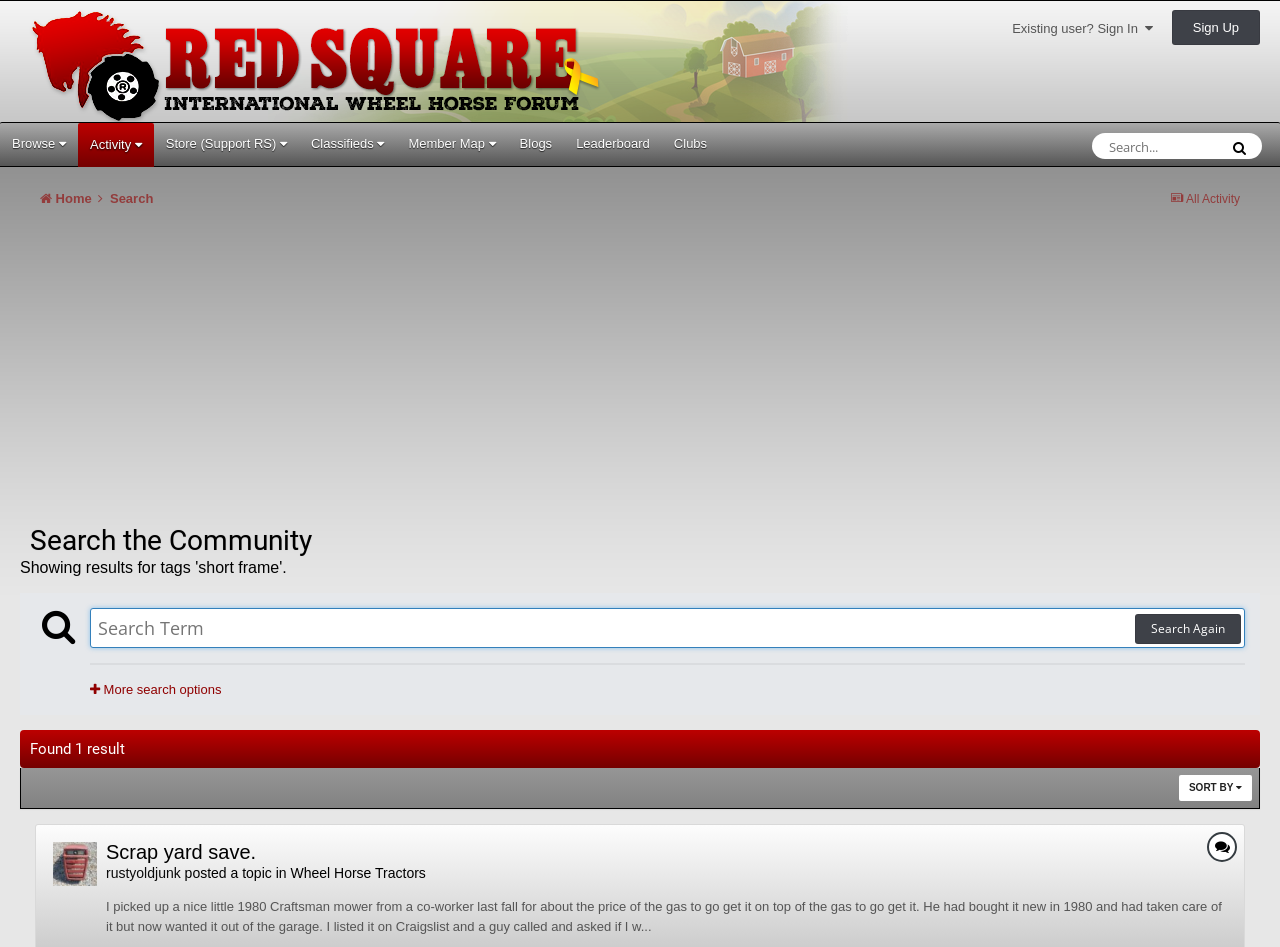How many search results are found?
Answer the question with detailed information derived from the image.

I found the StaticText element with the text 'Found 1 result' at coordinates [0.023, 0.781, 0.098, 0.8].